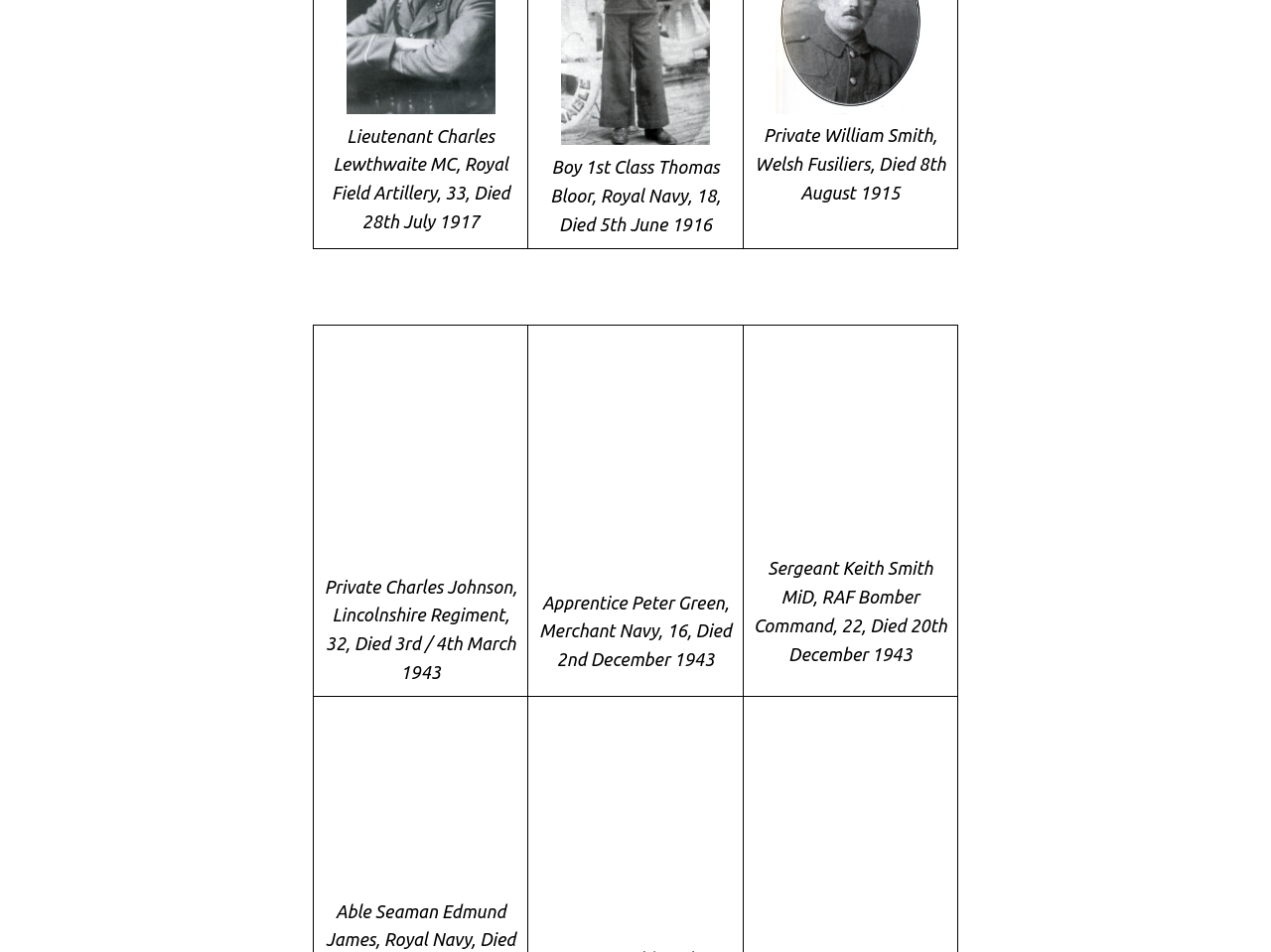Please give a succinct answer using a single word or phrase:
What is the occupation of Private Charles Johnson?

Lincolnshire Regiment